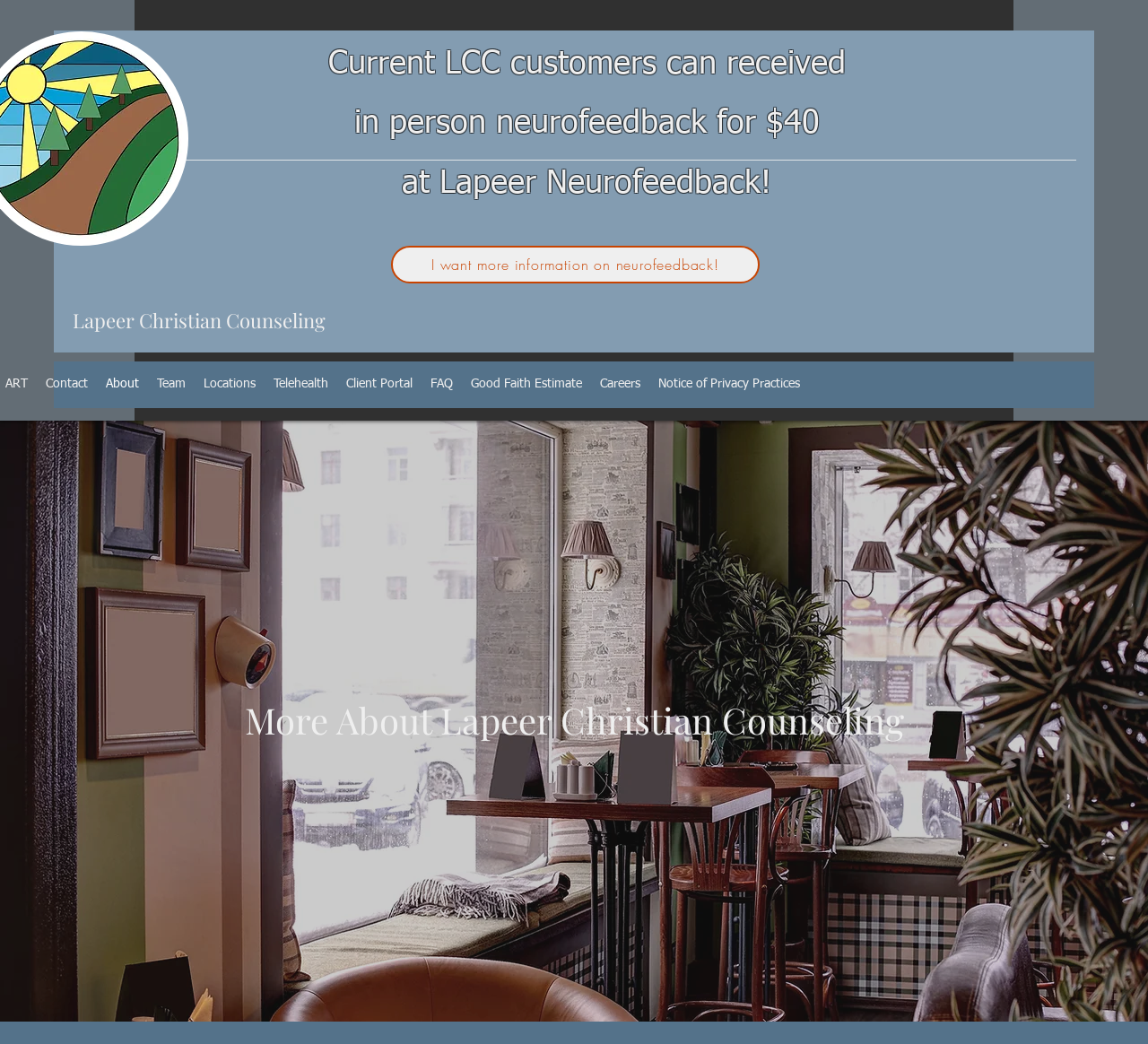Determine the bounding box coordinates of the clickable element to complete this instruction: "contact Lapeer Christian Counseling". Provide the coordinates in the format of four float numbers between 0 and 1, [left, top, right, bottom].

[0.032, 0.345, 0.084, 0.39]